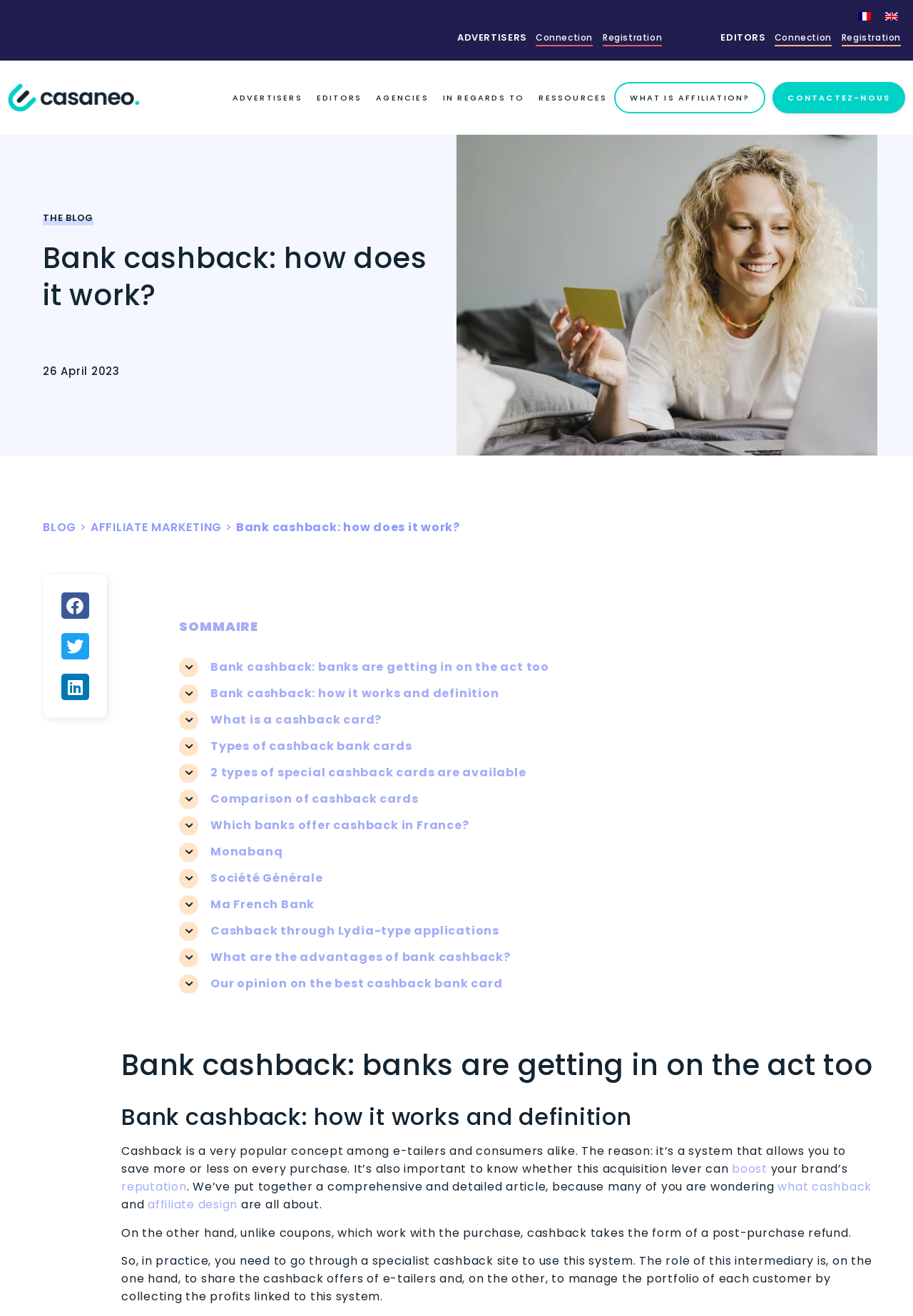Using the information from the screenshot, answer the following question thoroughly:
What is the purpose of a cashback site?

The purpose of a cashback site can be determined by reading the article, which explains that the role of a cashback site is to share cashback offers of e-tailers and manage the portfolio of each customer by collecting the profits linked to this system.